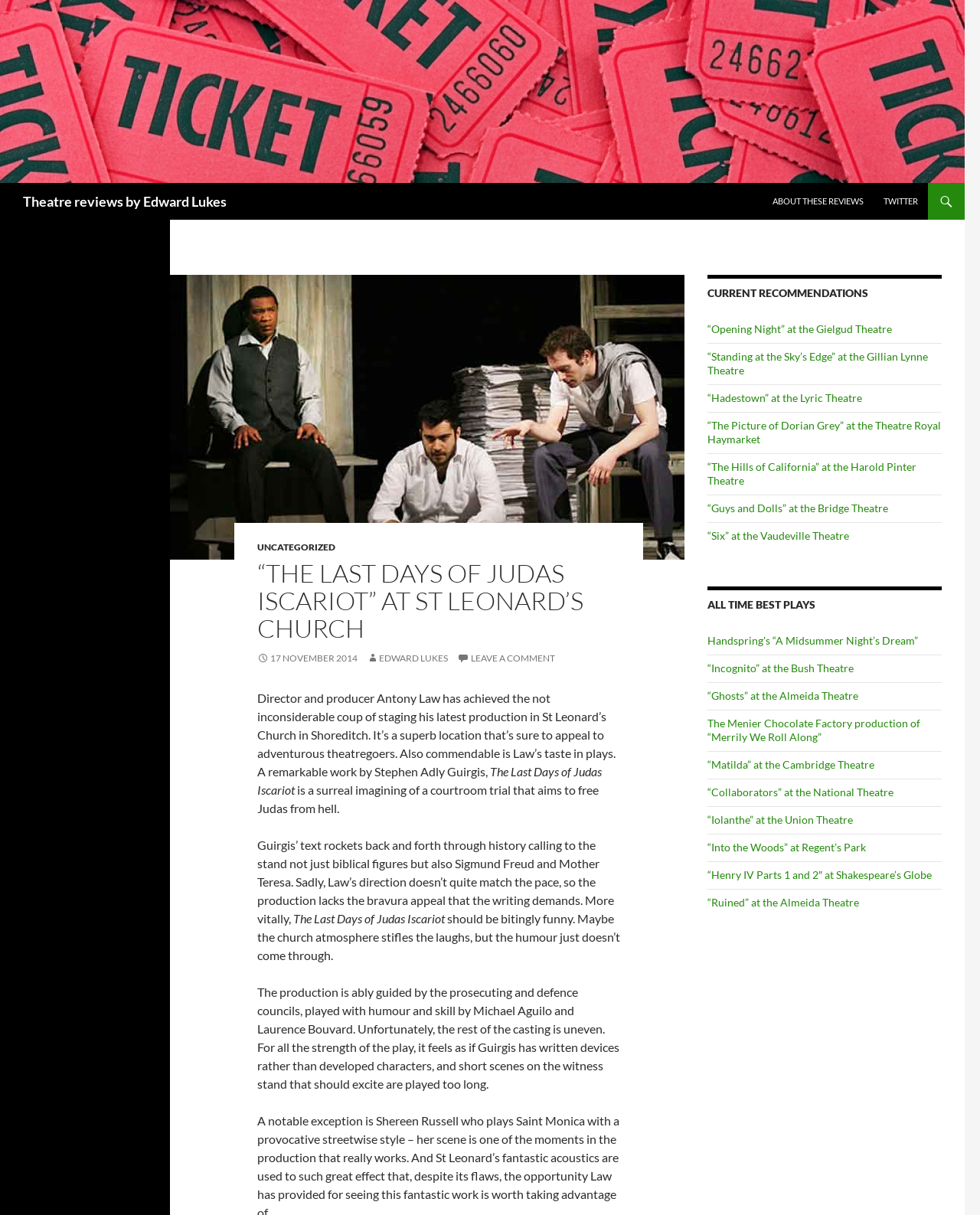Provide a brief response to the question below using a single word or phrase: 
Who wrote the play 'The Last Days of Judas Iscariot'?

Stephen Adly Guirgis